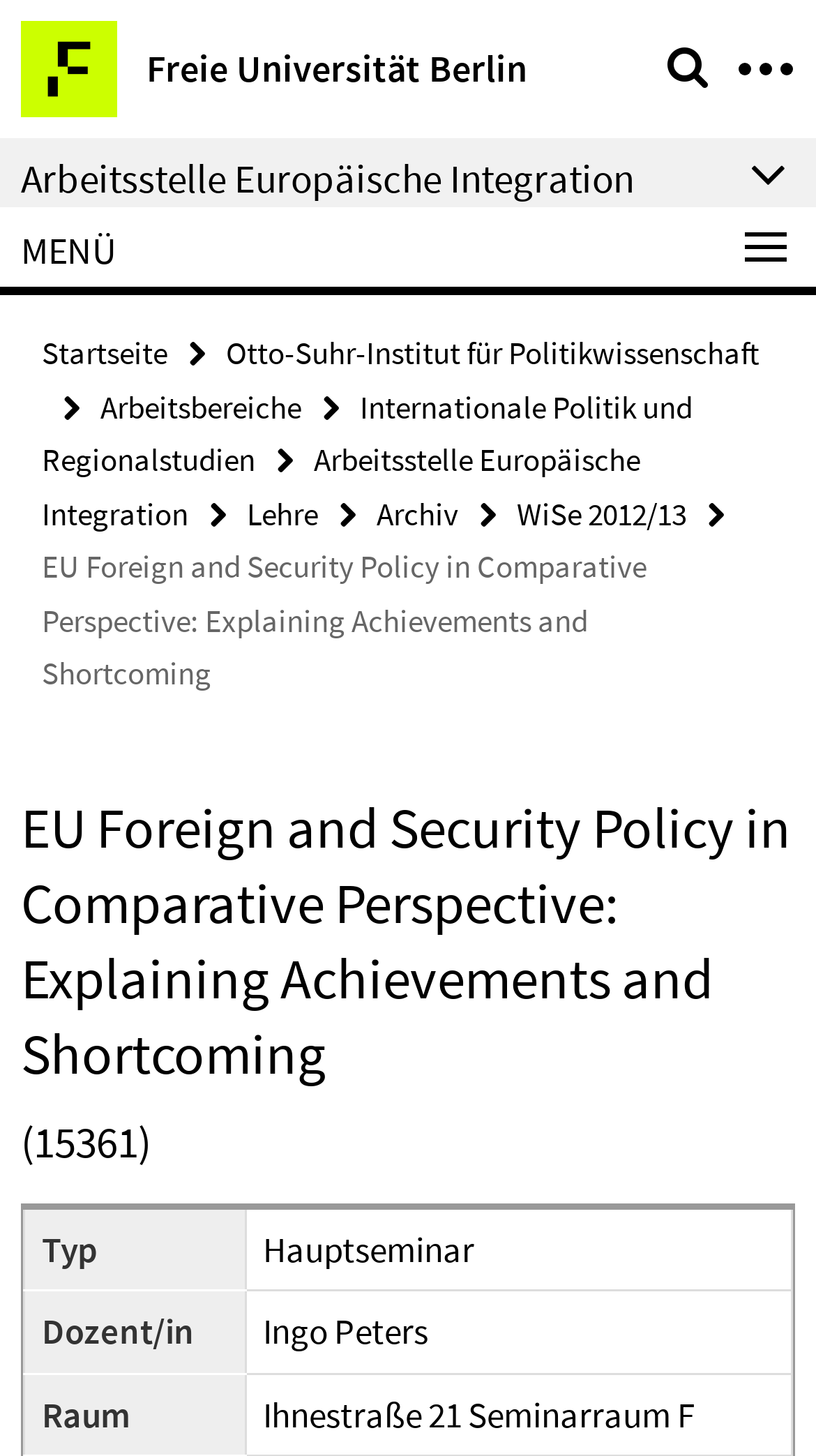Determine the coordinates of the bounding box that should be clicked to complete the instruction: "view Internationale Politik und Regionalstudien". The coordinates should be represented by four float numbers between 0 and 1: [left, top, right, bottom].

[0.051, 0.265, 0.849, 0.329]